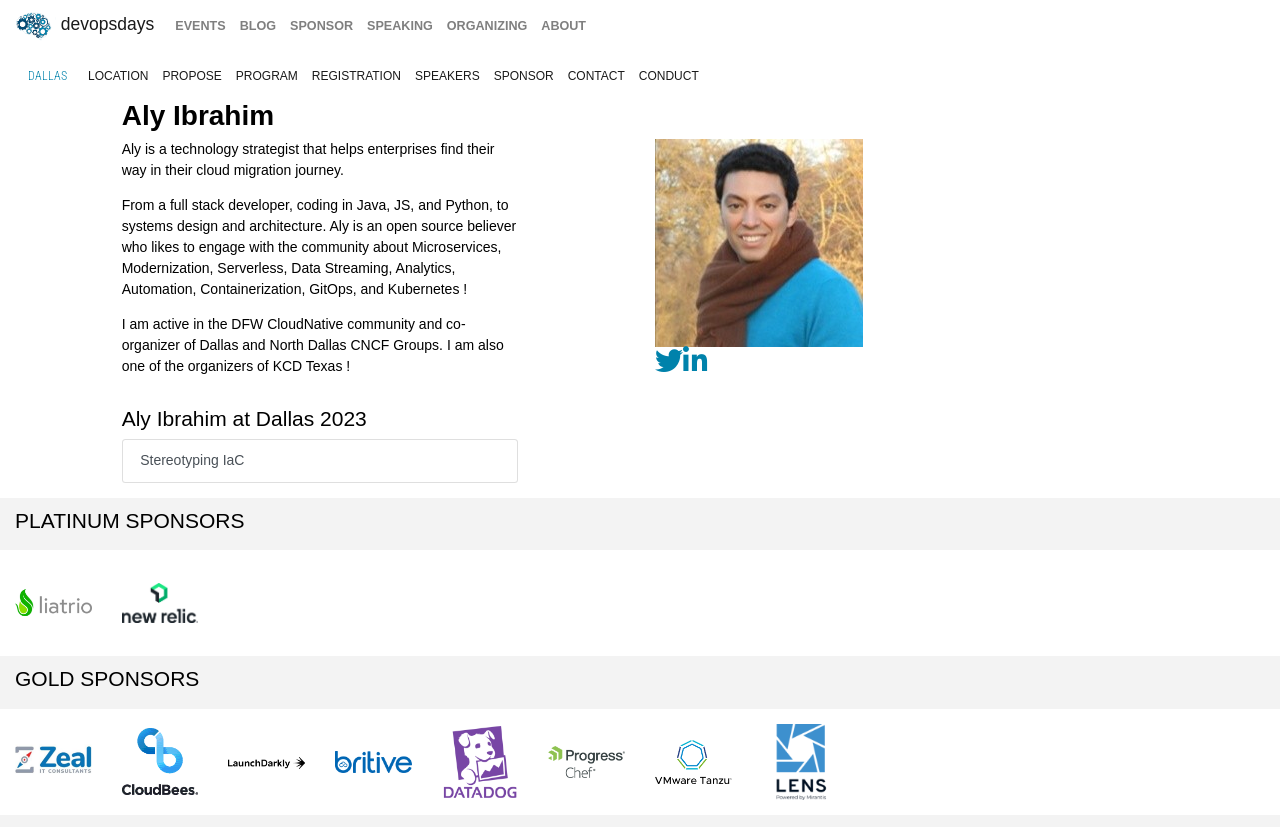Could you highlight the region that needs to be clicked to execute the instruction: "View the ABOUT page"?

[0.417, 0.012, 0.463, 0.052]